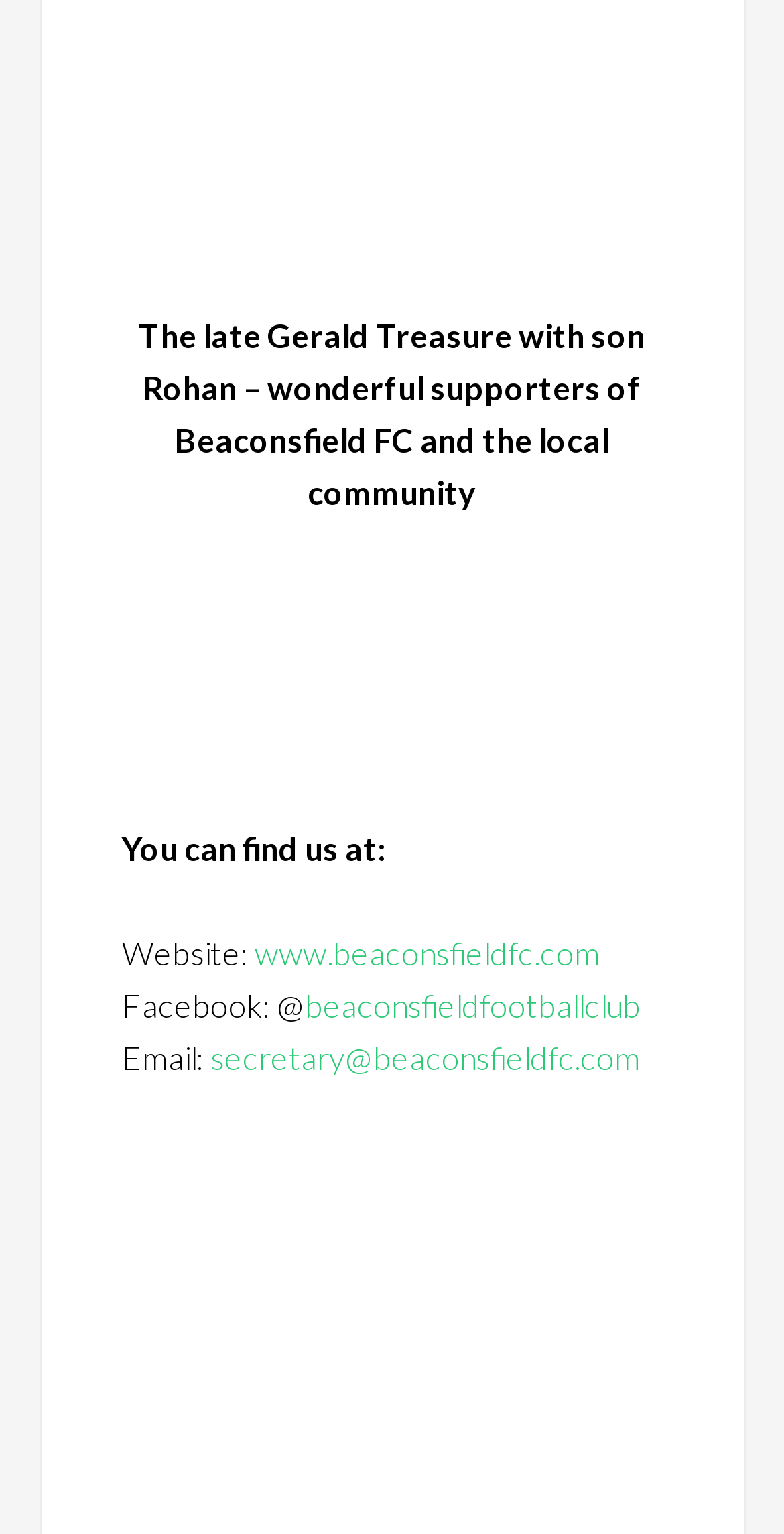Who are the people in the figure caption?
Please provide a comprehensive answer to the question based on the webpage screenshot.

I found the answer by looking at the figcaption element, which contains the text 'The late Gerald Treasure with son Rohan – wonderful supporters of Beaconsfield FC and the local community'.